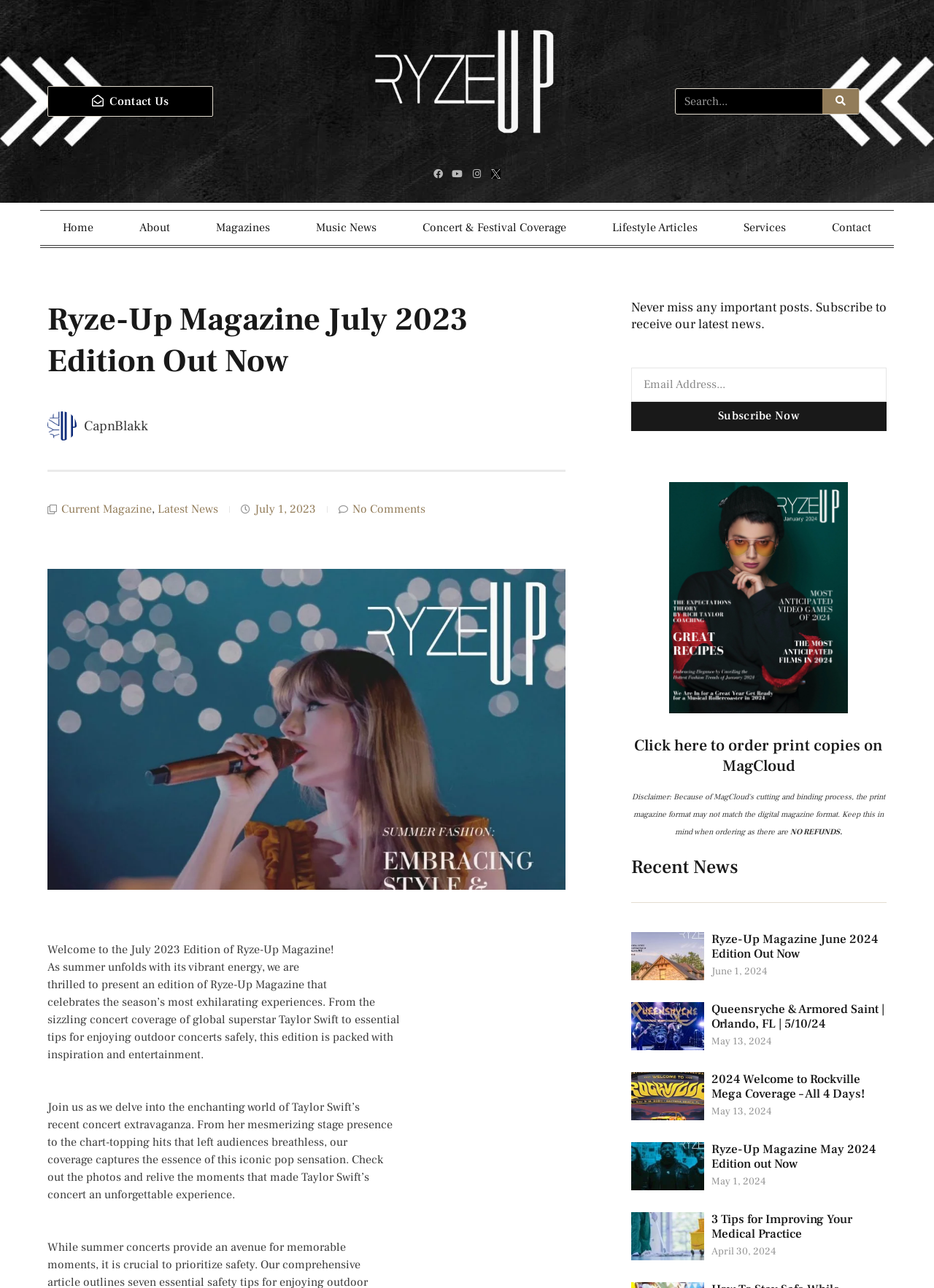What is the topic of the article with the image of Taylor Swift?
Provide a detailed answer to the question, using the image to inform your response.

I found the answer by looking at the image 'Picture of CapnBlakk' and the surrounding text which mentions Taylor Swift's concert extravaganza, suggesting that the topic of the article is concert coverage.